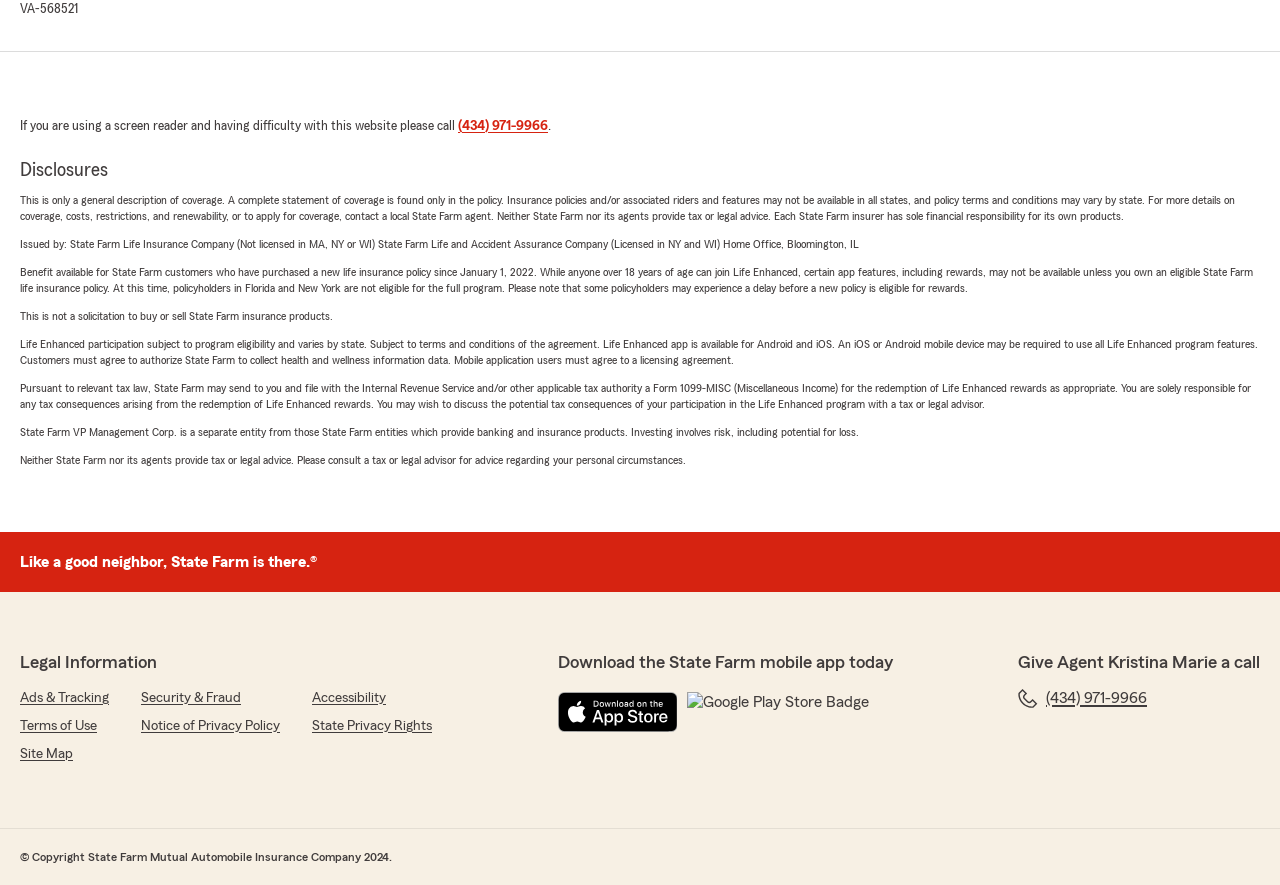Determine the bounding box coordinates of the clickable element to complete this instruction: "Click the SEND INQUIRY NOW button". Provide the coordinates in the format of four float numbers between 0 and 1, [left, top, right, bottom].

None